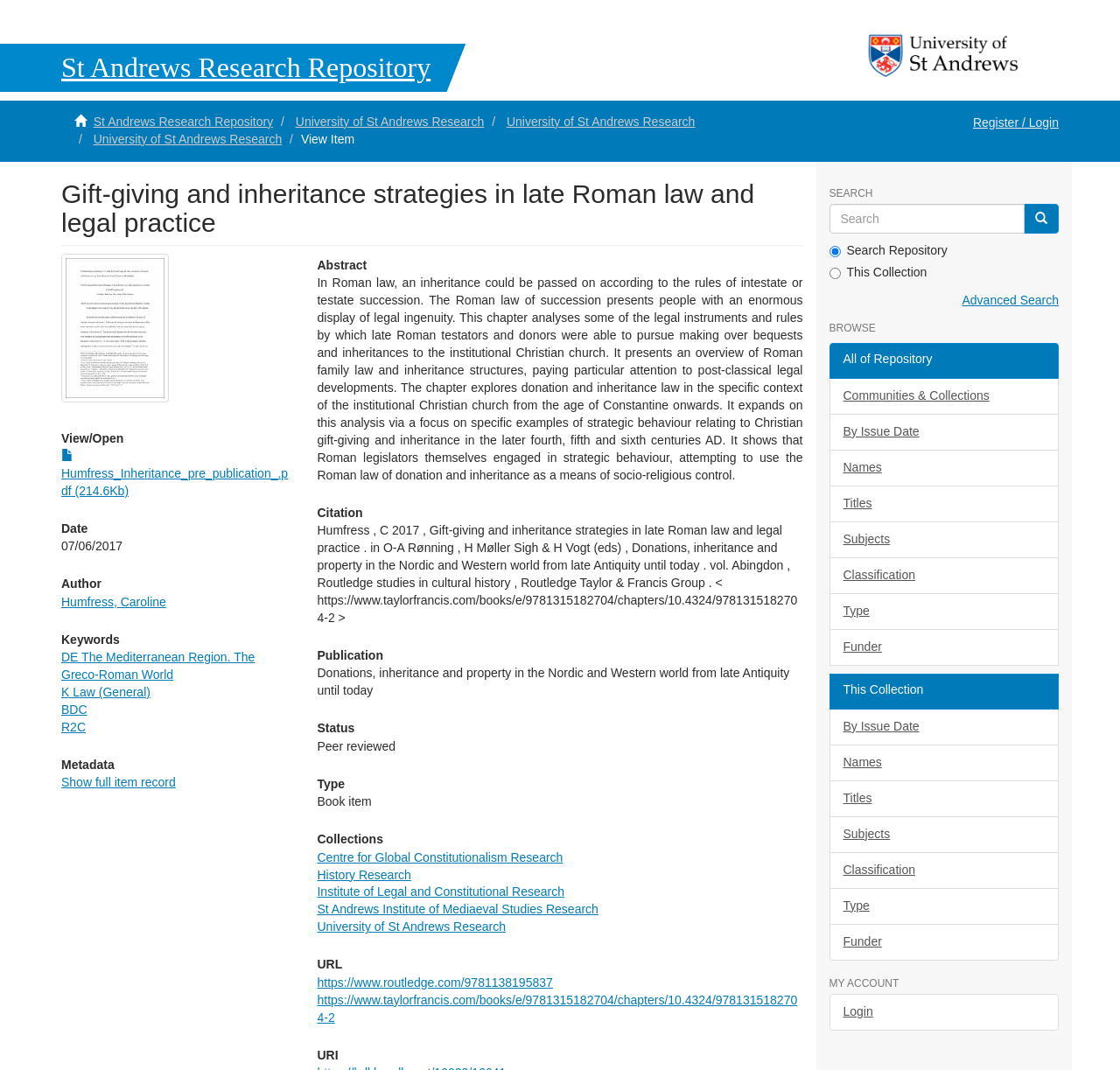Please give the bounding box coordinates of the area that should be clicked to fulfill the following instruction: "View item". The coordinates should be in the format of four float numbers from 0 to 1, i.e., [left, top, right, bottom].

[0.269, 0.123, 0.316, 0.136]